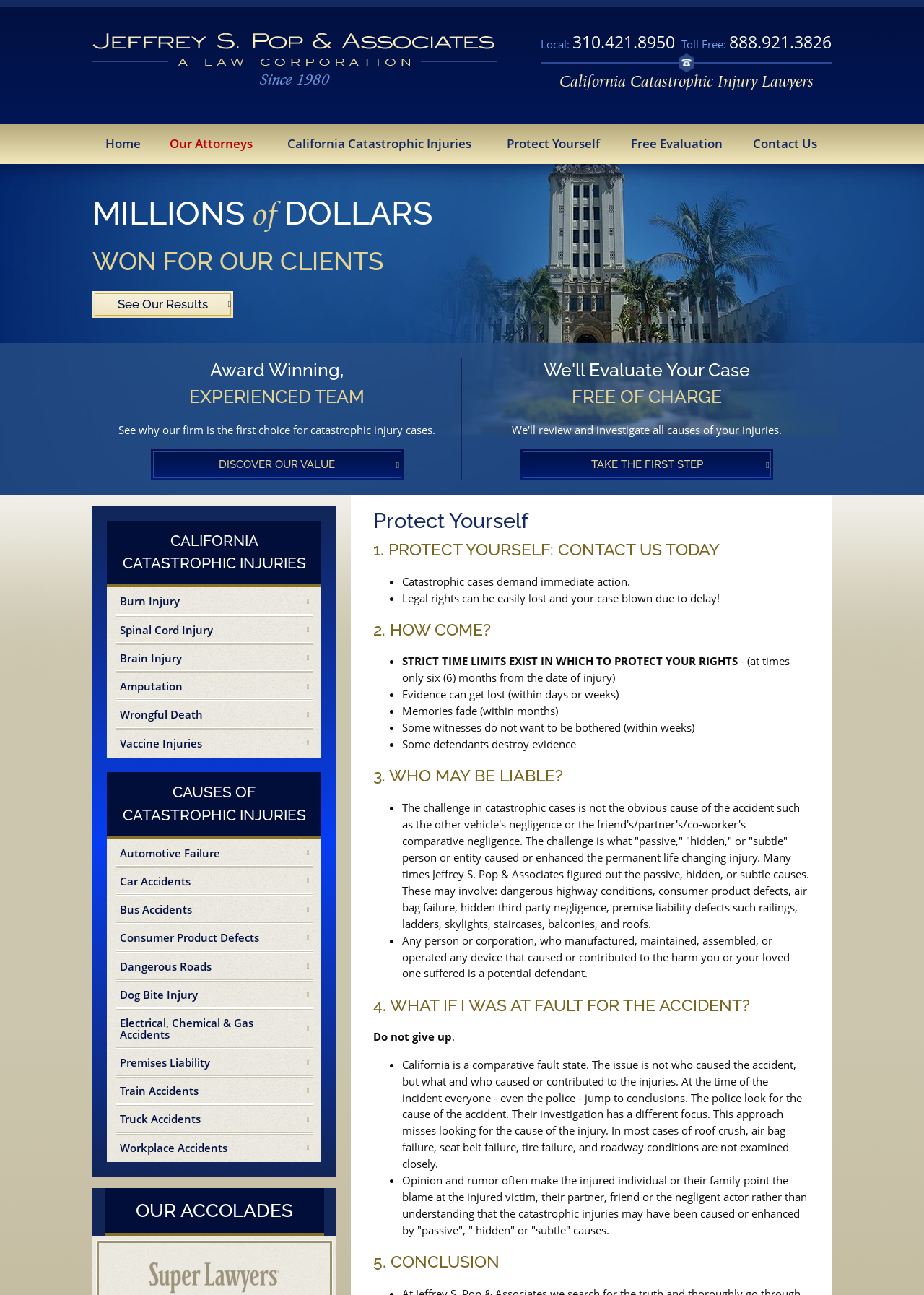What is the role of Jeffrey S. Pop & Associates in catastrophic injury cases? Based on the screenshot, please respond with a single word or phrase.

To figure out the passive, hidden, or subtle causes of the injury